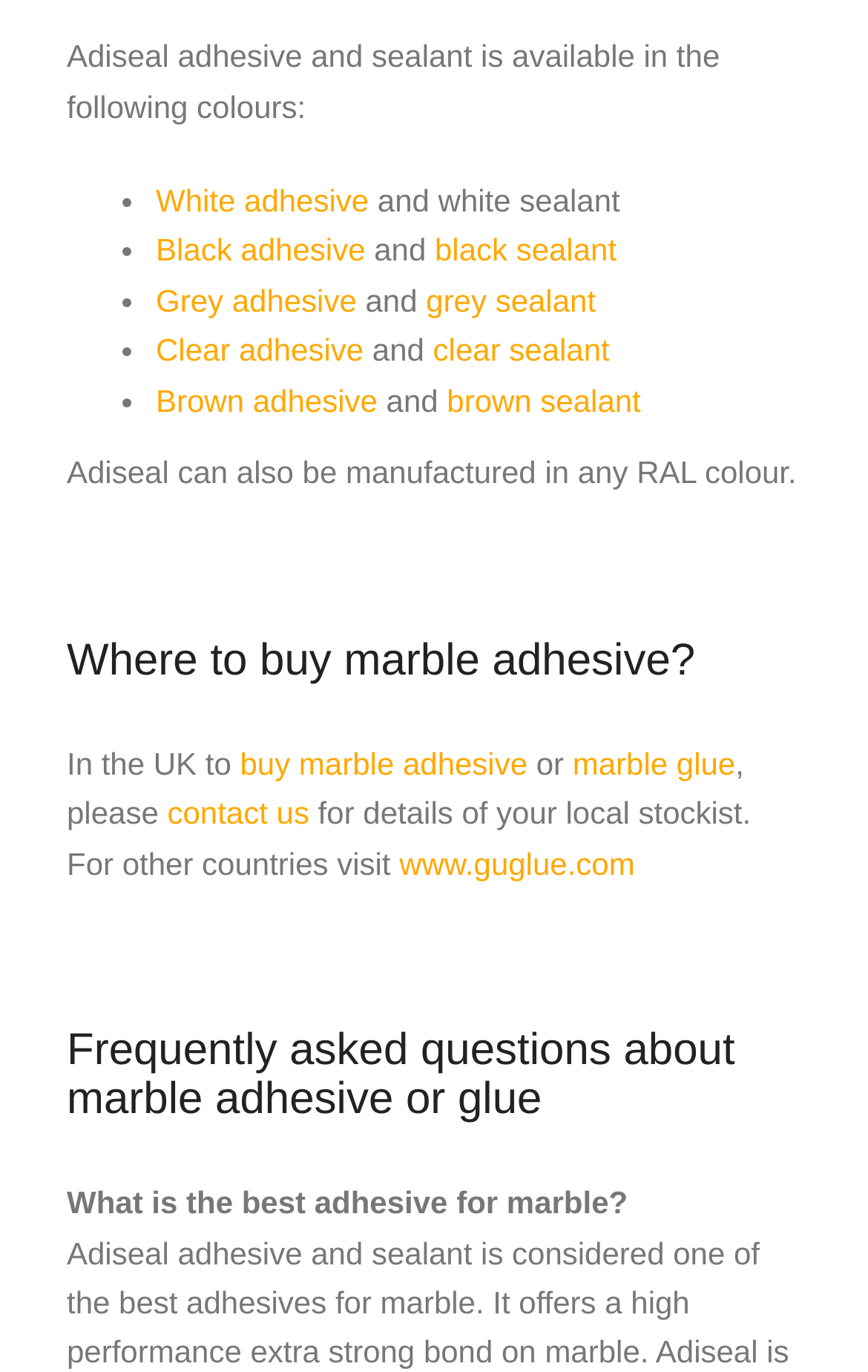Specify the bounding box coordinates of the region I need to click to perform the following instruction: "Click on www.guglue.com". The coordinates must be four float numbers in the range of 0 to 1, i.e., [left, top, right, bottom].

[0.46, 0.616, 0.731, 0.642]